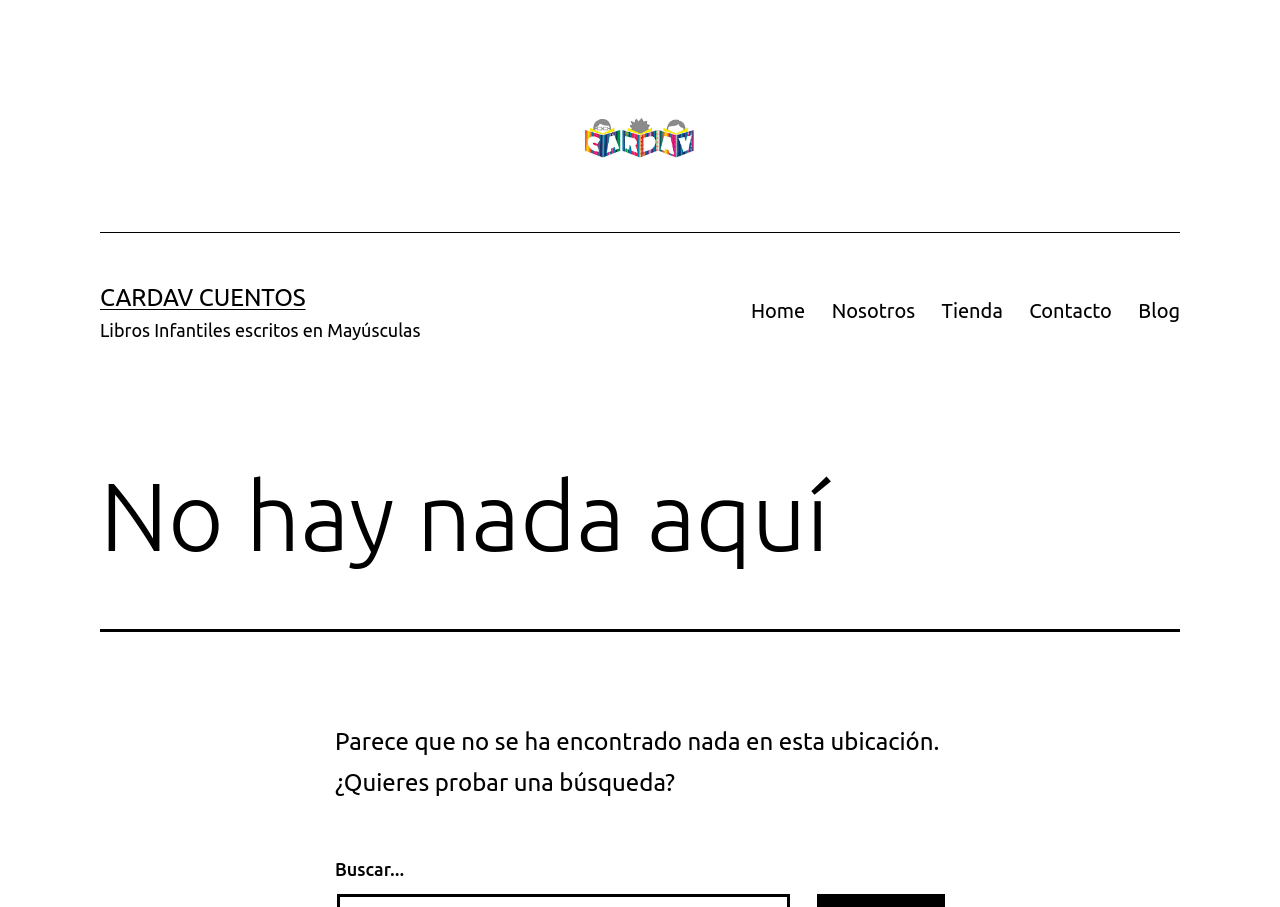Please determine the bounding box coordinates for the UI element described as: "CarDav Cuentos".

[0.078, 0.313, 0.239, 0.343]